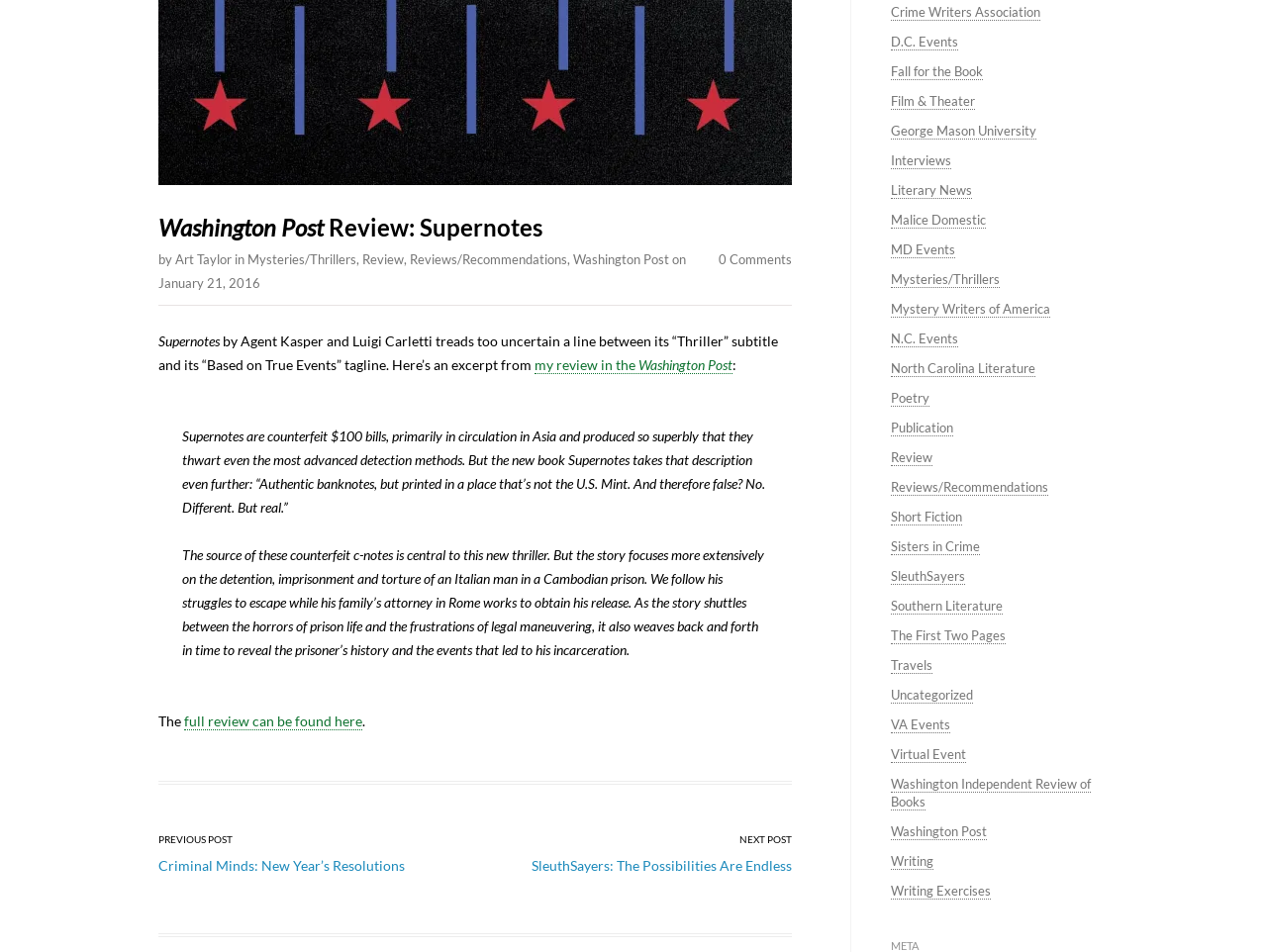Answer the question below in one word or phrase:
What is the category of the book?

Mysteries/Thrillers